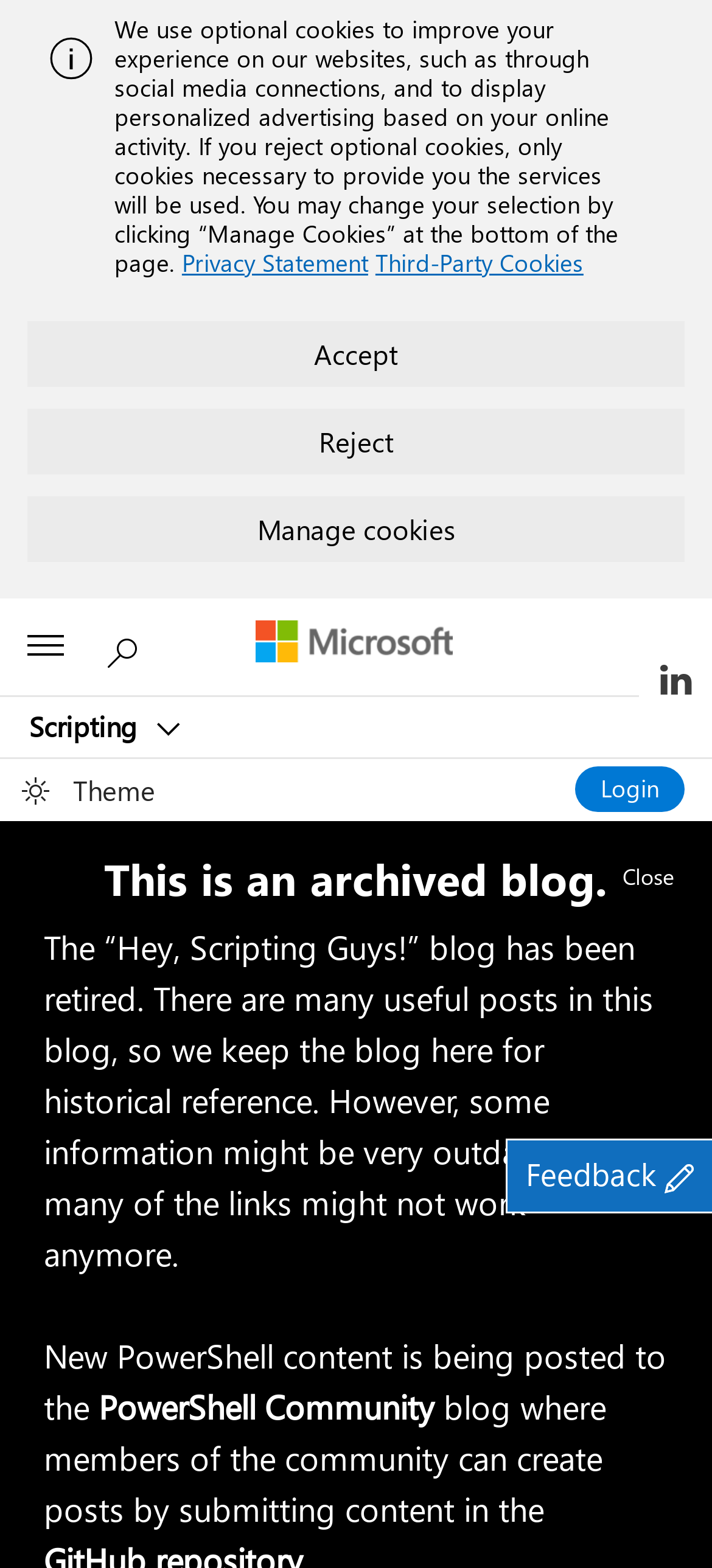What is the alternative blog for new PowerShell content?
Please provide a comprehensive answer based on the information in the image.

I found the answer by reading the static text 'New PowerShell content is being posted to the PowerShell Community blog...' which indicates that the alternative blog for new PowerShell content is the 'PowerShell Community' blog.